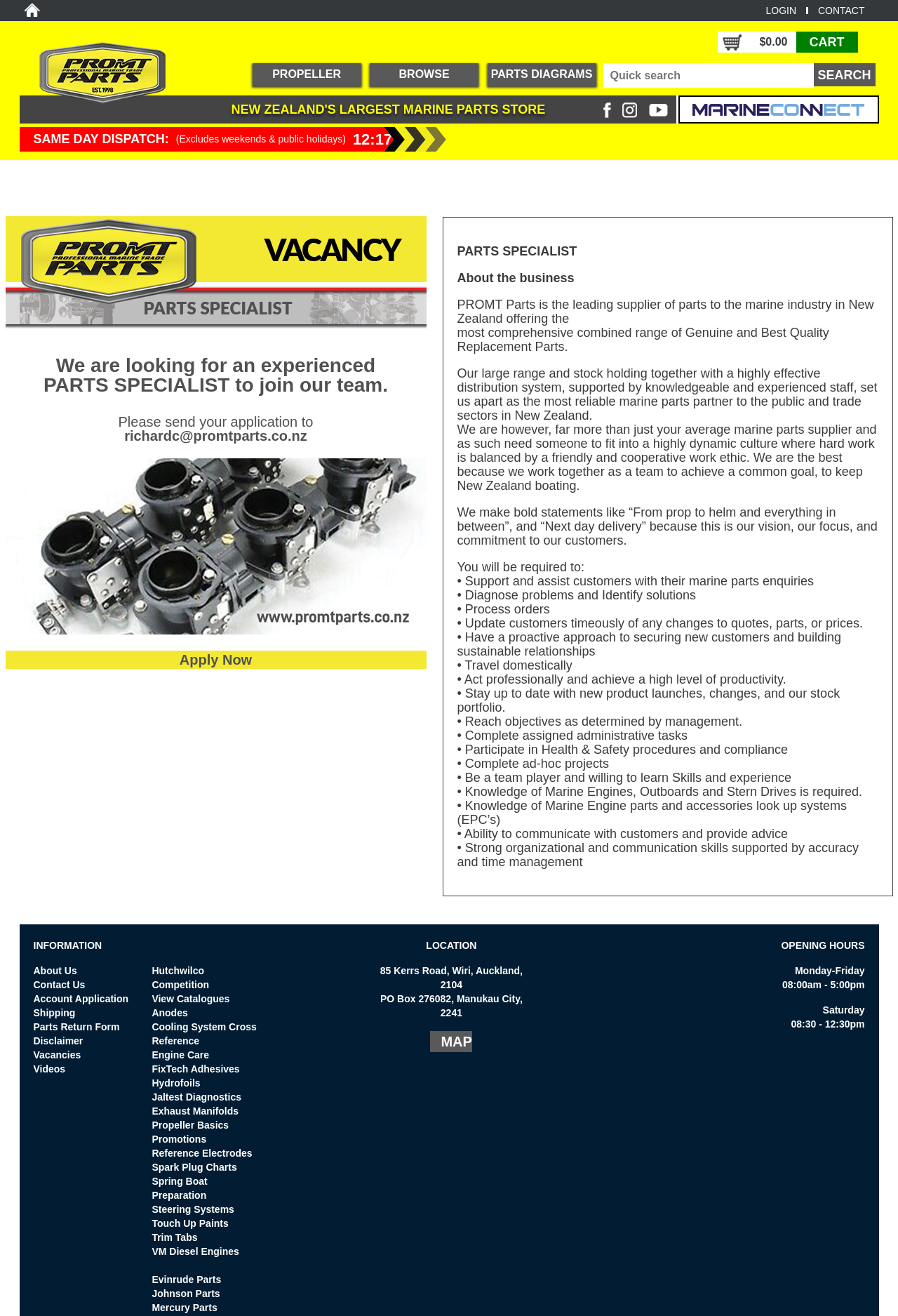How much is in the cart?
Please provide a detailed and thorough answer to the question.

The cart amount is displayed at the top right of the webpage, next to the cart icon, and it currently shows a value of $0.00.